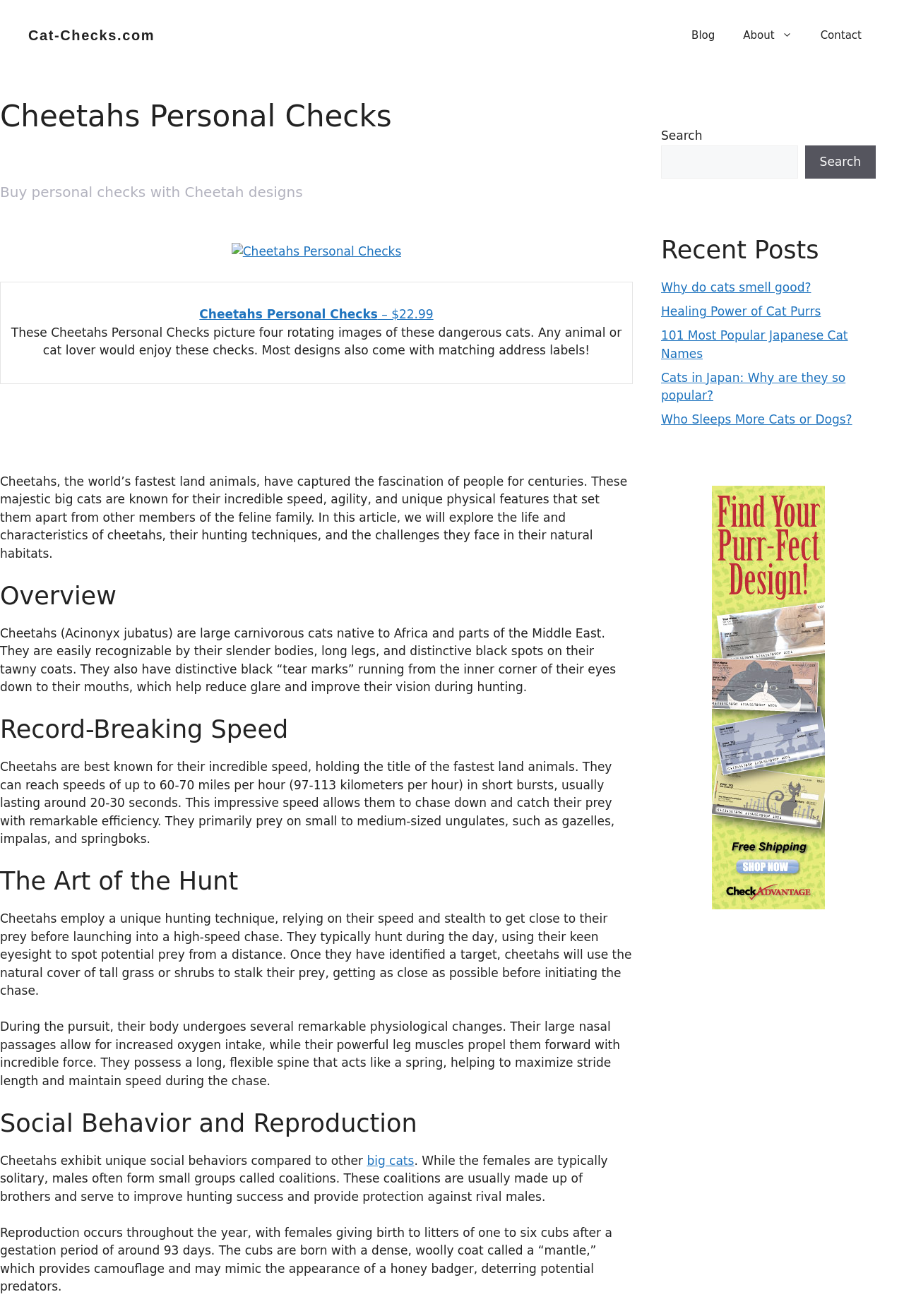Identify the coordinates of the bounding box for the element that must be clicked to accomplish the instruction: "View 'Recent Posts'".

[0.731, 0.179, 0.969, 0.201]